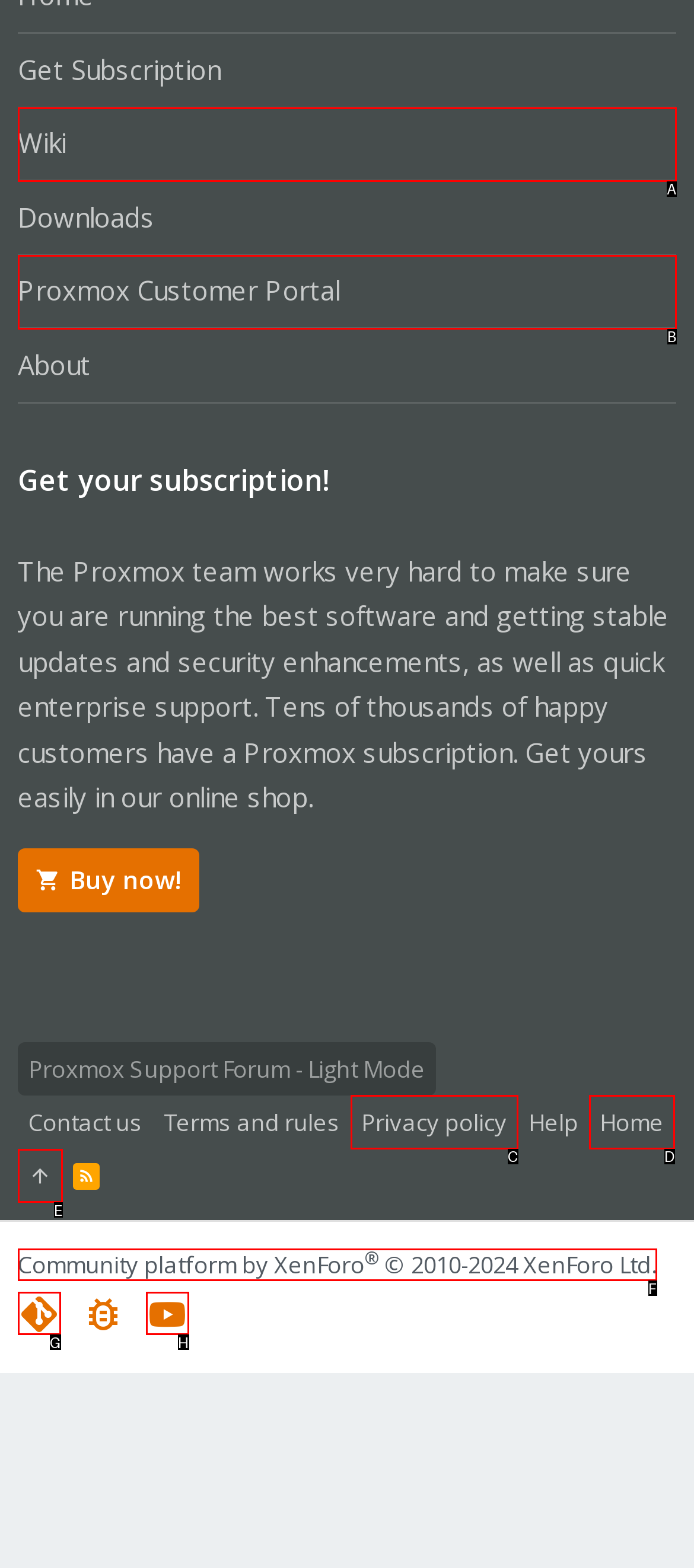Identify the HTML element that corresponds to the description: title="Top" Provide the letter of the correct option directly.

E